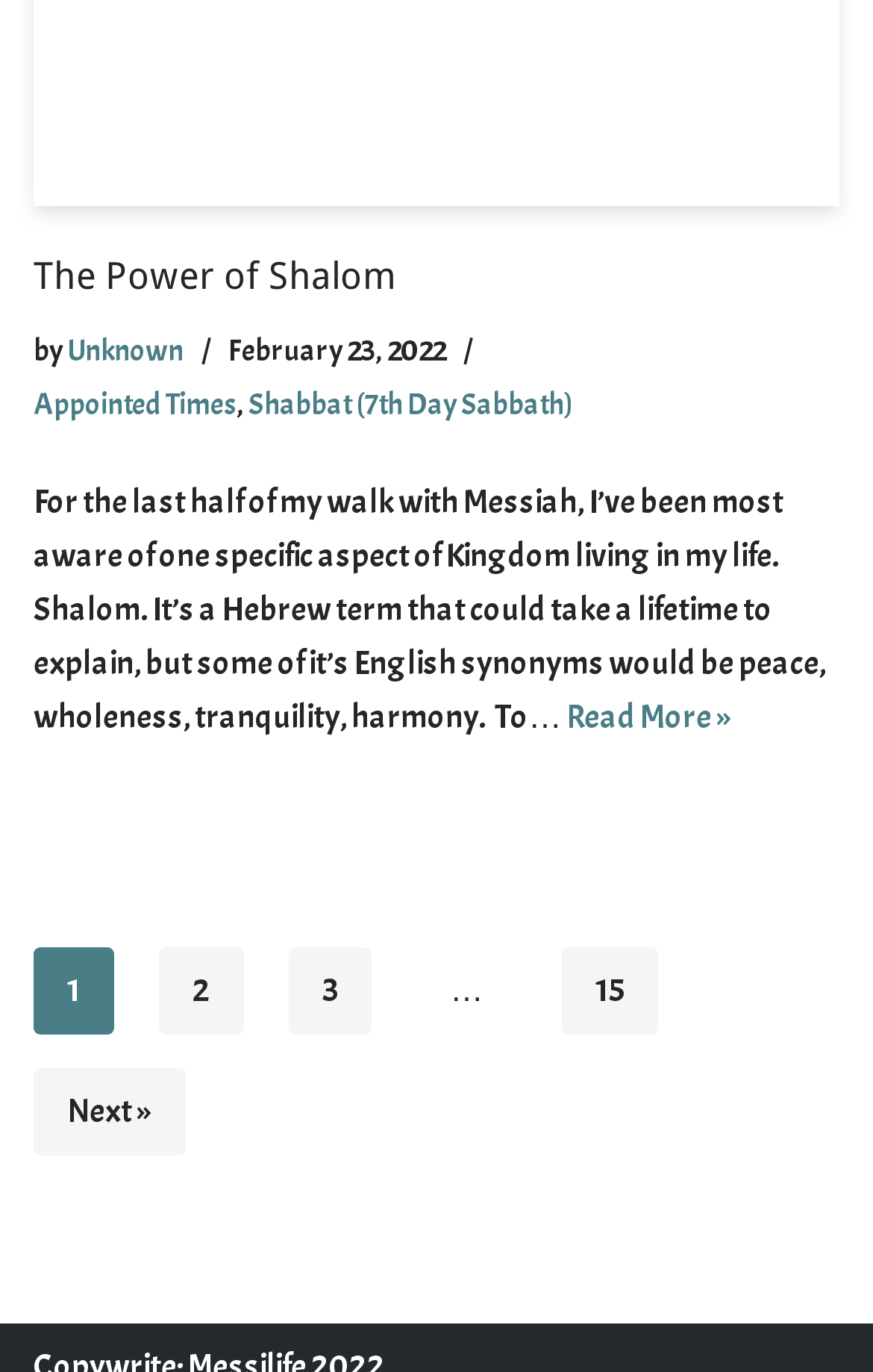Pinpoint the bounding box coordinates of the area that should be clicked to complete the following instruction: "Call us". The coordinates must be given as four float numbers between 0 and 1, i.e., [left, top, right, bottom].

None